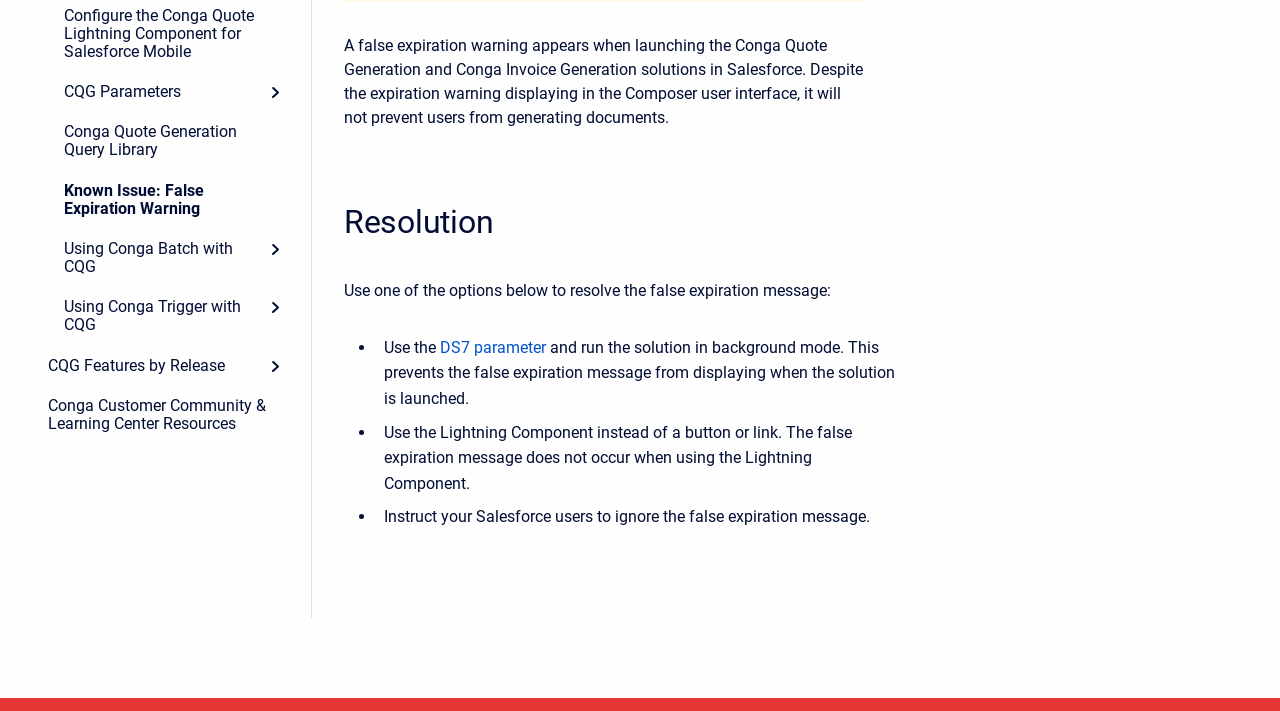Find the coordinates for the bounding box of the element with this description: "Known Issue: False Expiration Warning".

[0.038, 0.24, 0.23, 0.322]